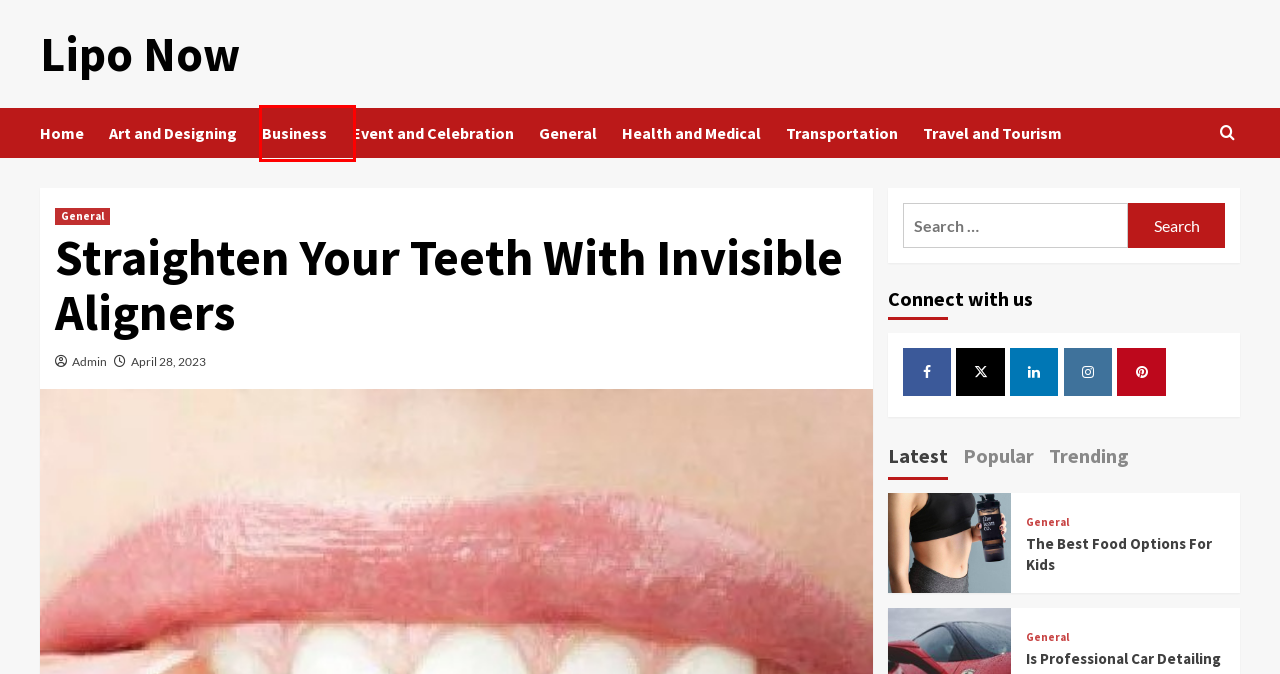You are provided with a screenshot of a webpage that has a red bounding box highlighting a UI element. Choose the most accurate webpage description that matches the new webpage after clicking the highlighted element. Here are your choices:
A. Business – Lipo Now
B. Admin – Lipo Now
C. Transportation – Lipo Now
D. The Best Food Options For Kids – Lipo Now
E. Lipo Now
F. April 2023 – Lipo Now
G. Travel and Tourism – Lipo Now
H. Event and Celebration – Lipo Now

A